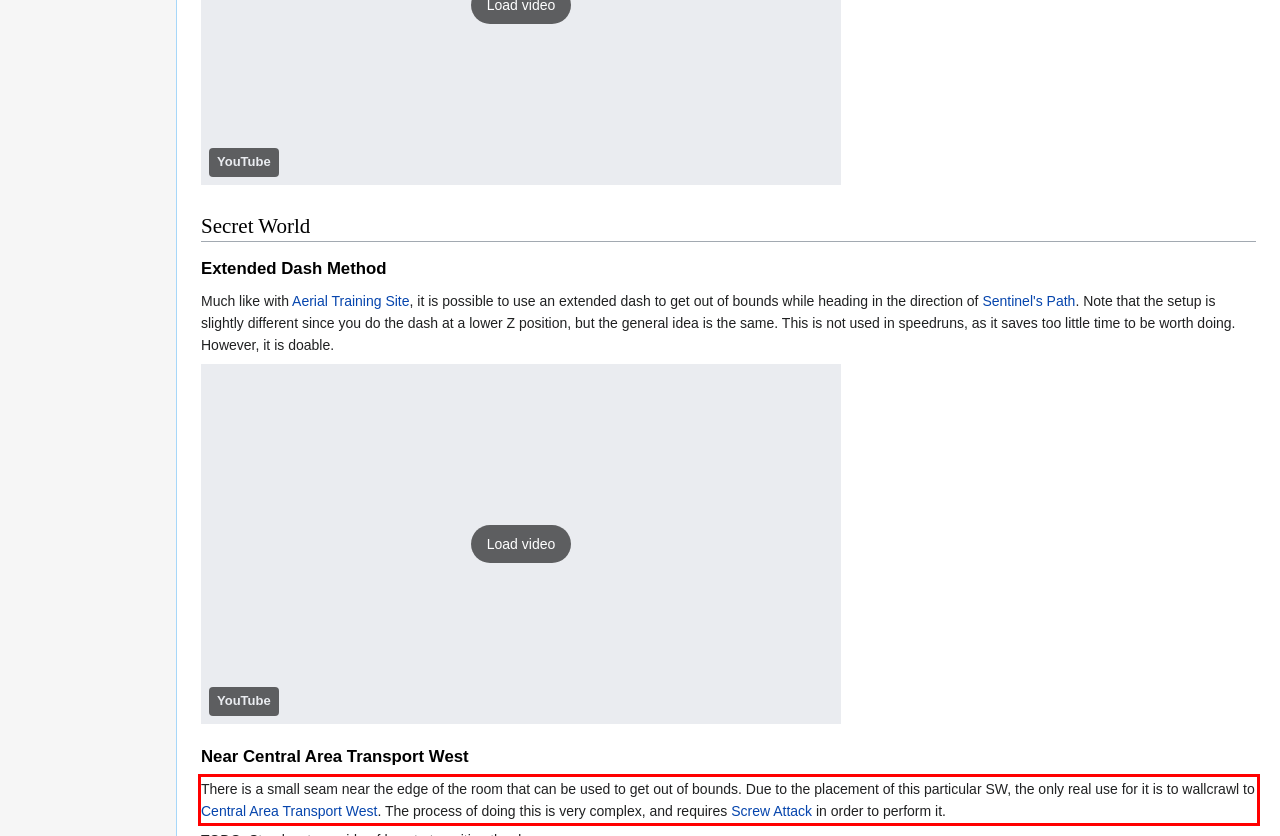You are given a screenshot showing a webpage with a red bounding box. Perform OCR to capture the text within the red bounding box.

There is a small seam near the edge of the room that can be used to get out of bounds. Due to the placement of this particular SW, the only real use for it is to wallcrawl to Central Area Transport West. The process of doing this is very complex, and requires Screw Attack in order to perform it.